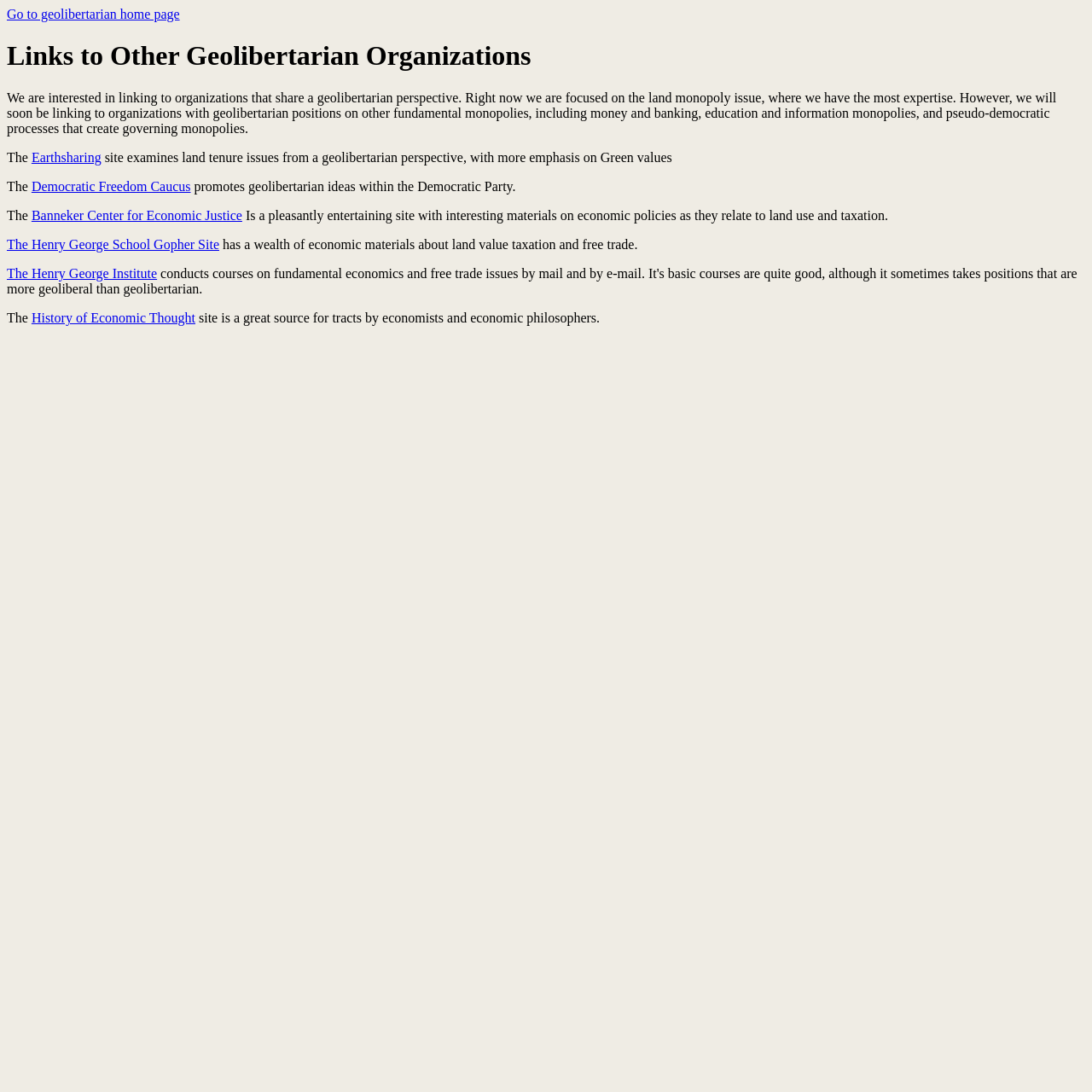Answer the following query concisely with a single word or phrase:
How many links are on the webpage?

7